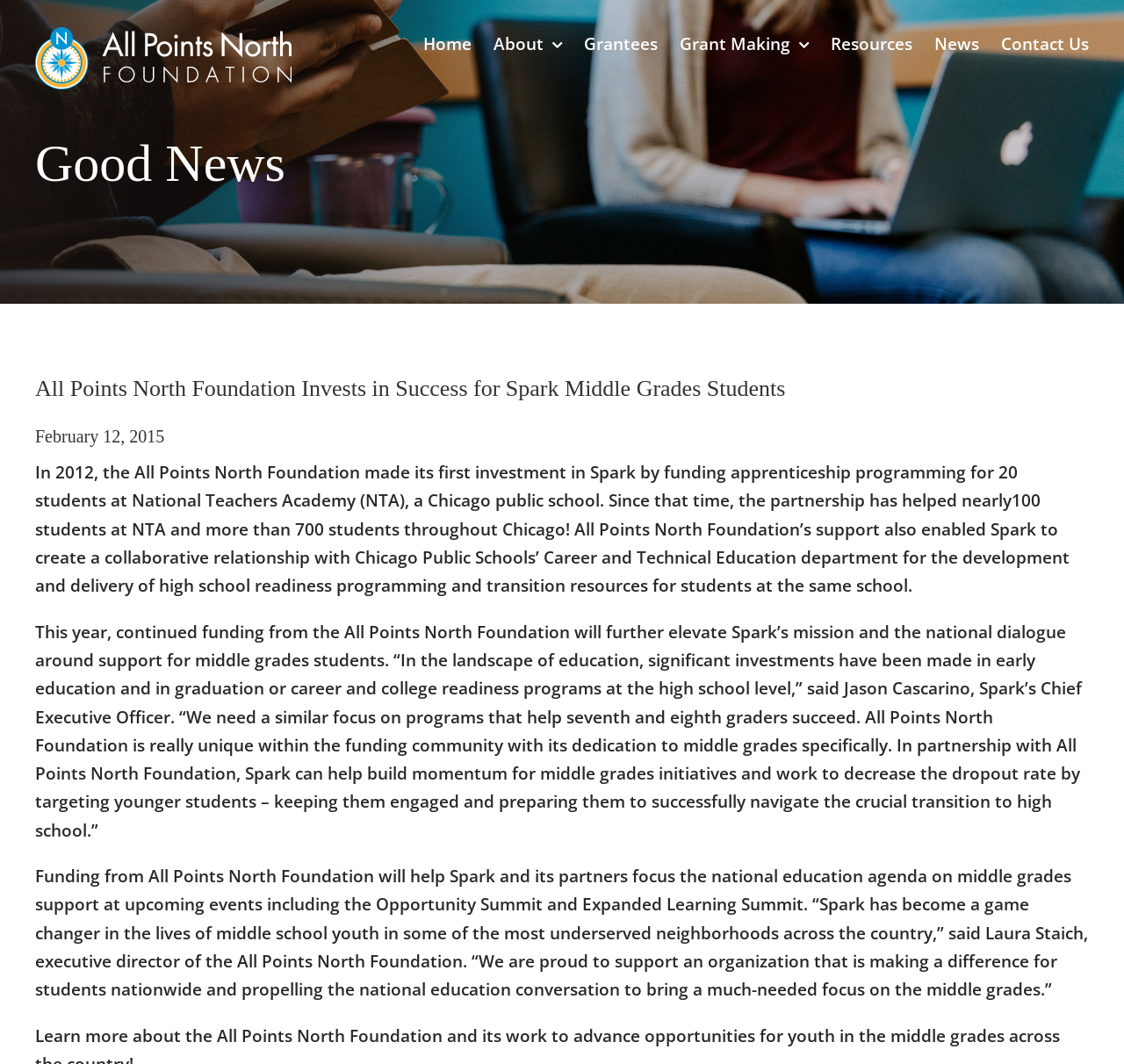Can you specify the bounding box coordinates of the area that needs to be clicked to fulfill the following instruction: "Click the 'Grantees' link"?

[0.52, 0.0, 0.585, 0.083]